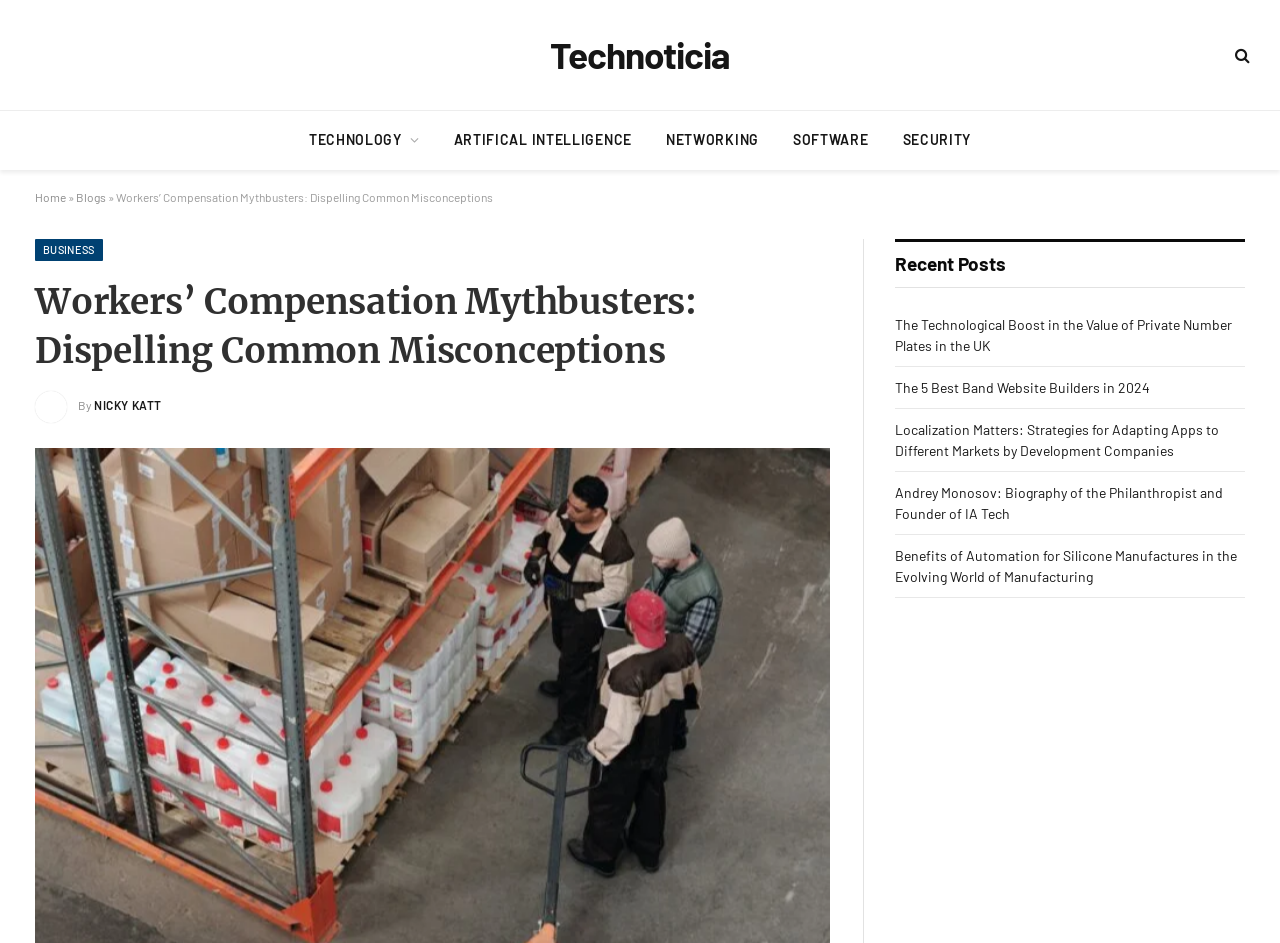Find and generate the main title of the webpage.

Workers’ Compensation Mythbusters: Dispelling Common Misconceptions